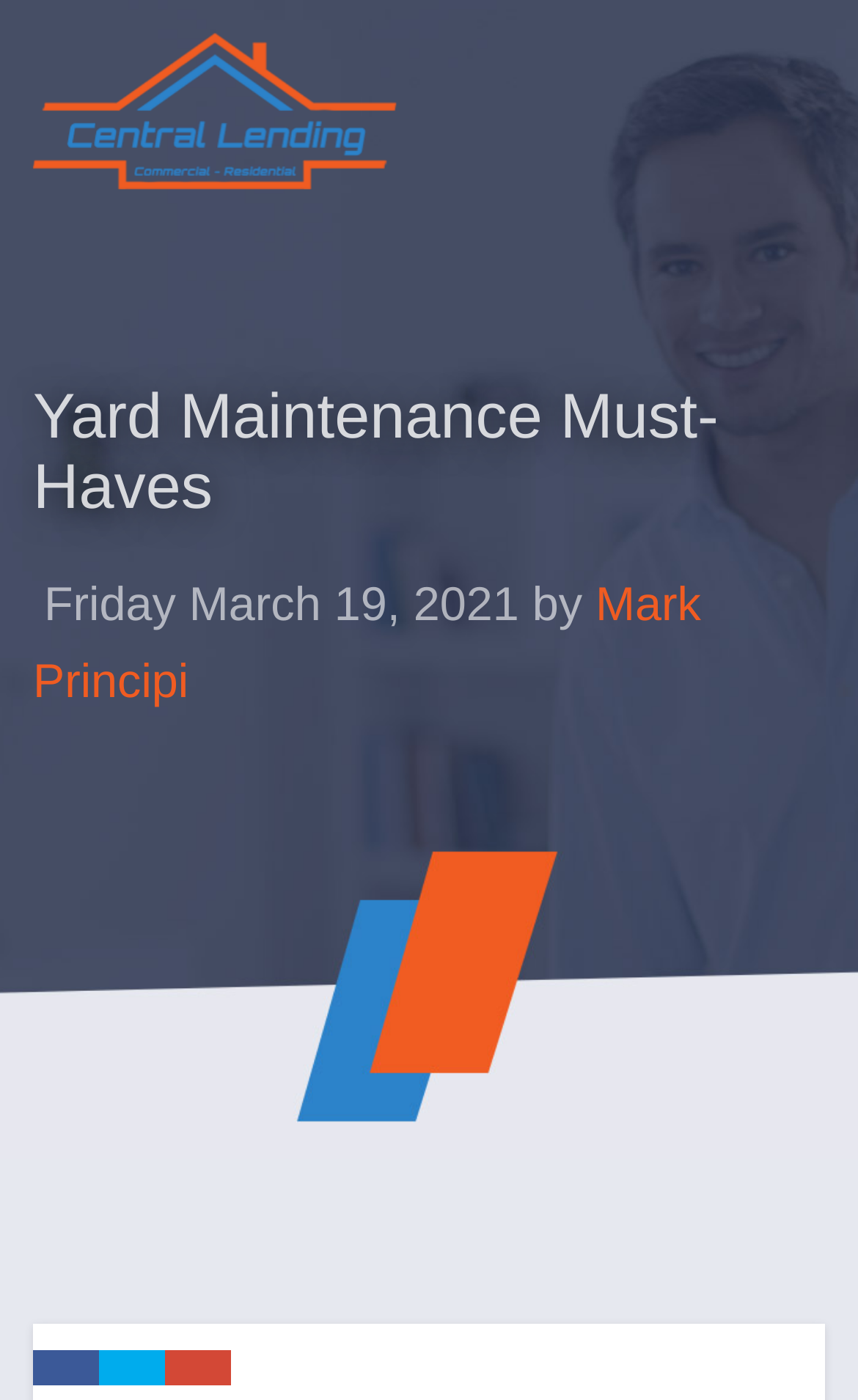Please study the image and answer the question comprehensively:
How many text boxes are required in the contact form?

The contact form has several text boxes, and four of them are marked as required, which are 'First Name', 'Last Name', 'Email Address', and 'Phone Number'.